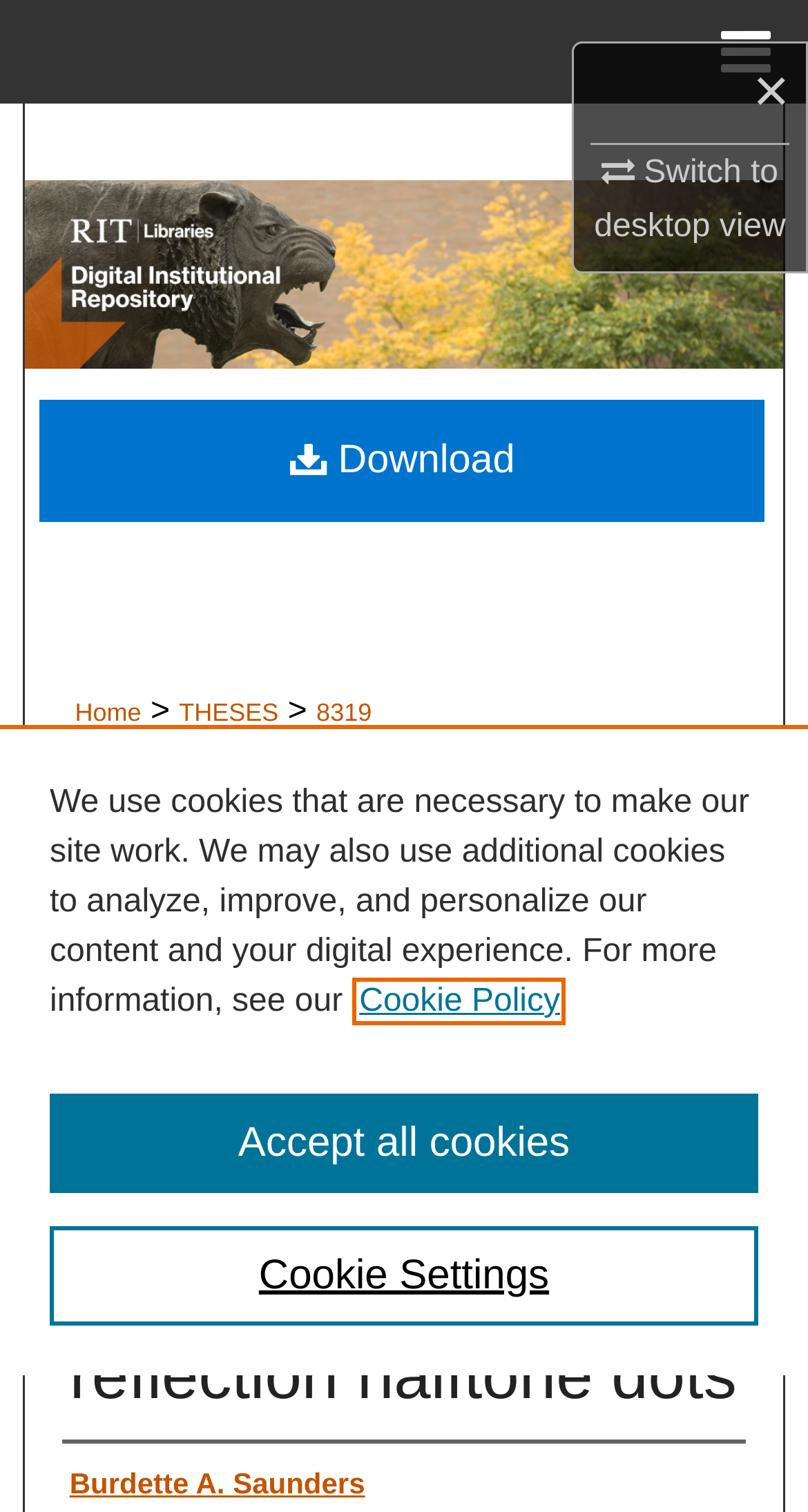Locate the bounding box coordinates of the UI element described by: "Menu". Provide the coordinates as four float numbers between 0 and 1, formatted as [left, top, right, bottom].

[0.846, 0.0, 1.0, 0.068]